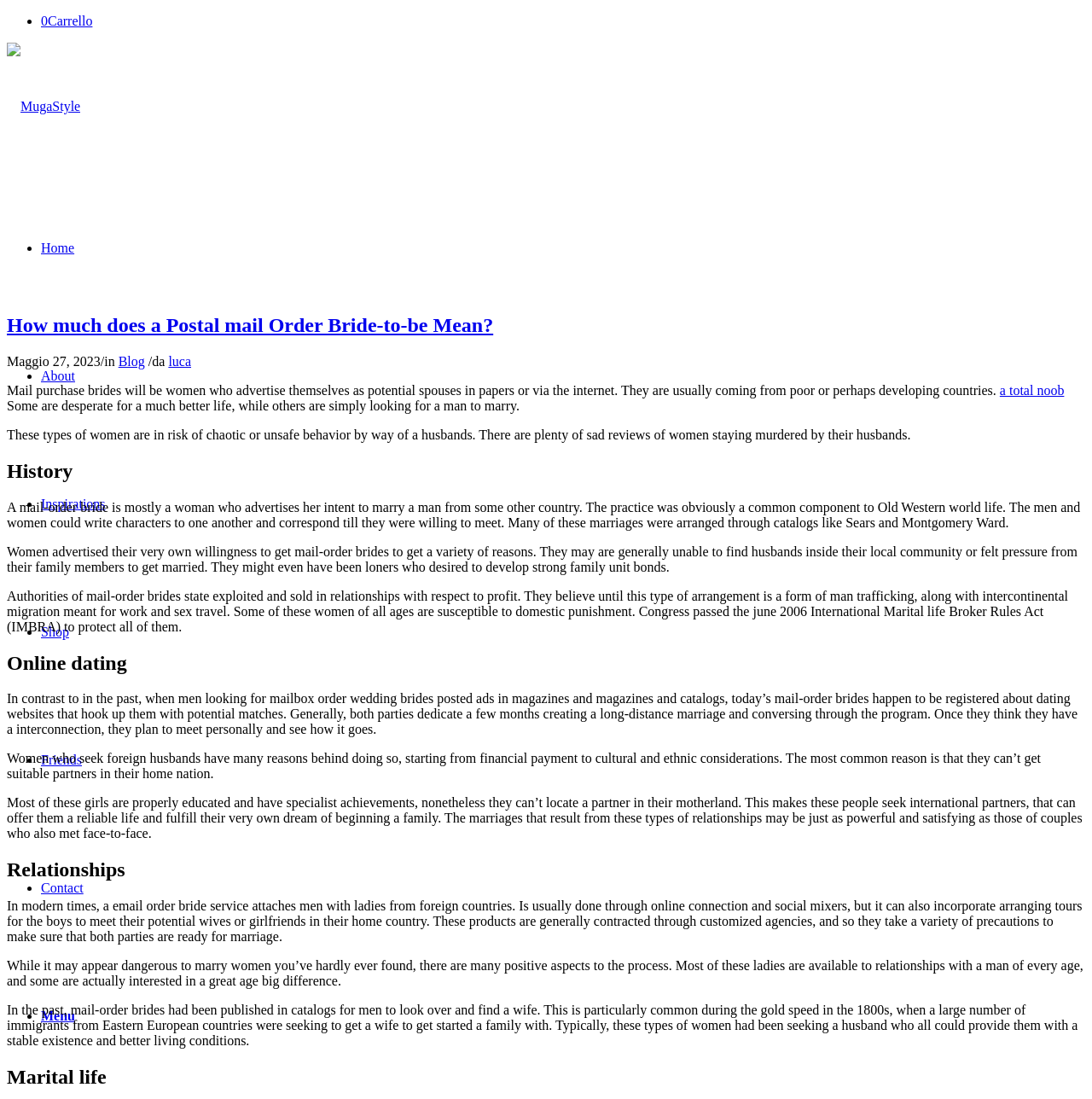Please find and report the bounding box coordinates of the element to click in order to perform the following action: "Click on the 'Blog' link". The coordinates should be expressed as four float numbers between 0 and 1, in the format [left, top, right, bottom].

[0.108, 0.322, 0.133, 0.335]